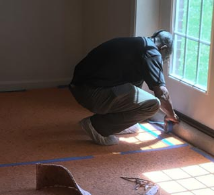Is there a window in the room?
Give a one-word or short phrase answer based on the image.

Yes